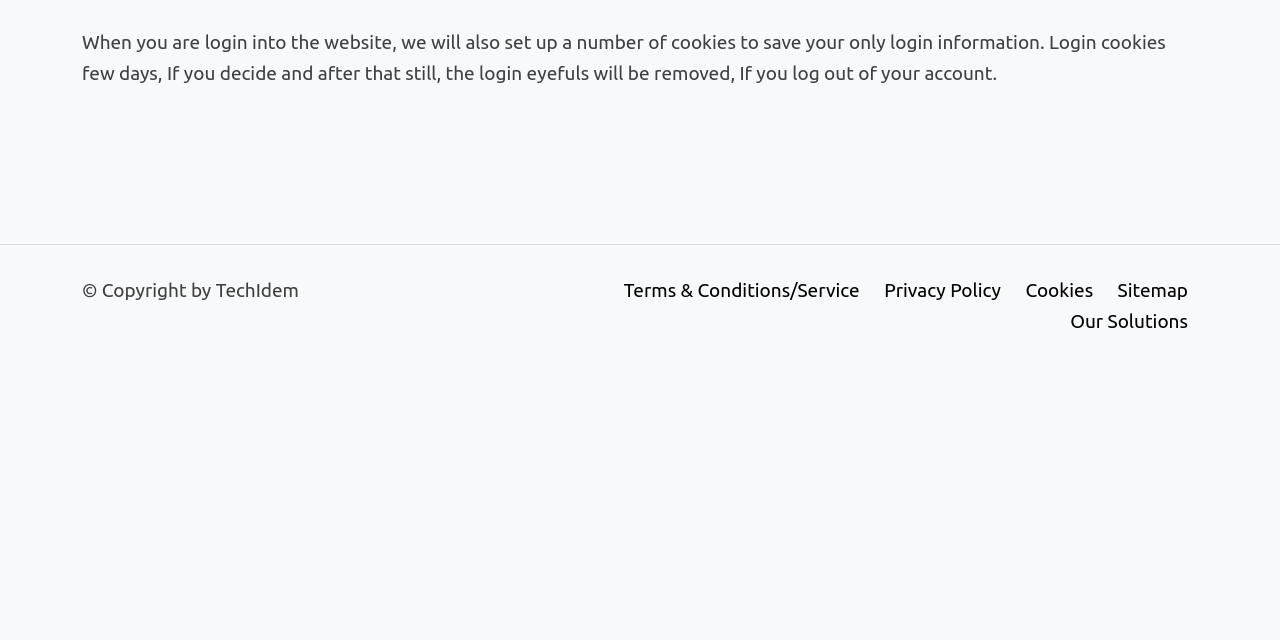Determine the bounding box coordinates of the UI element described by: "Cookies".

[0.793, 0.43, 0.862, 0.478]